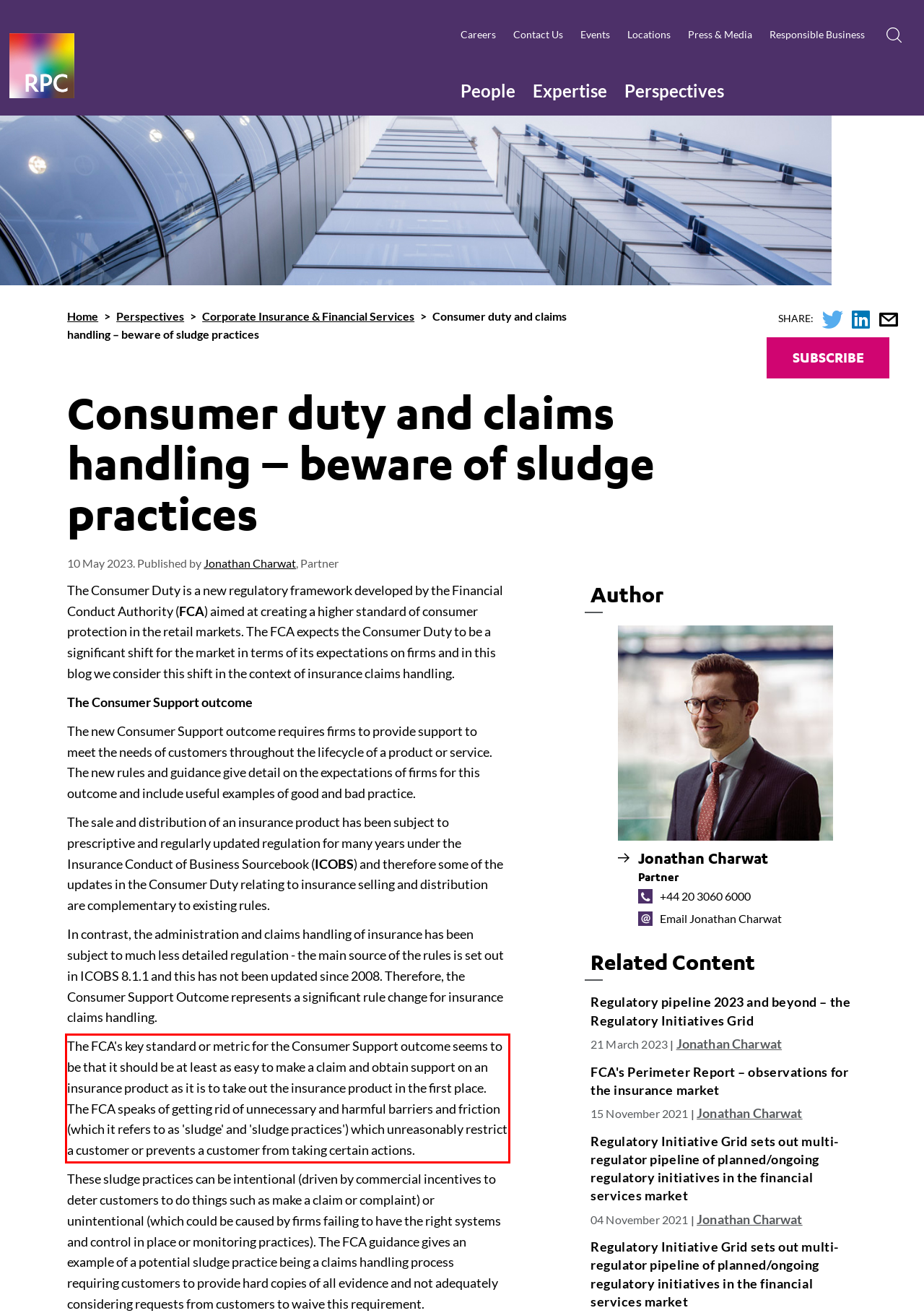Given a webpage screenshot, locate the red bounding box and extract the text content found inside it.

The FCA's key standard or metric for the Consumer Support outcome seems to be that it should be at least as easy to make a claim and obtain support on an insurance product as it is to take out the insurance product in the first place. The FCA speaks of getting rid of unnecessary and harmful barriers and friction (which it refers to as 'sludge' and 'sludge practices') which unreasonably restrict a customer or prevents a customer from taking certain actions.